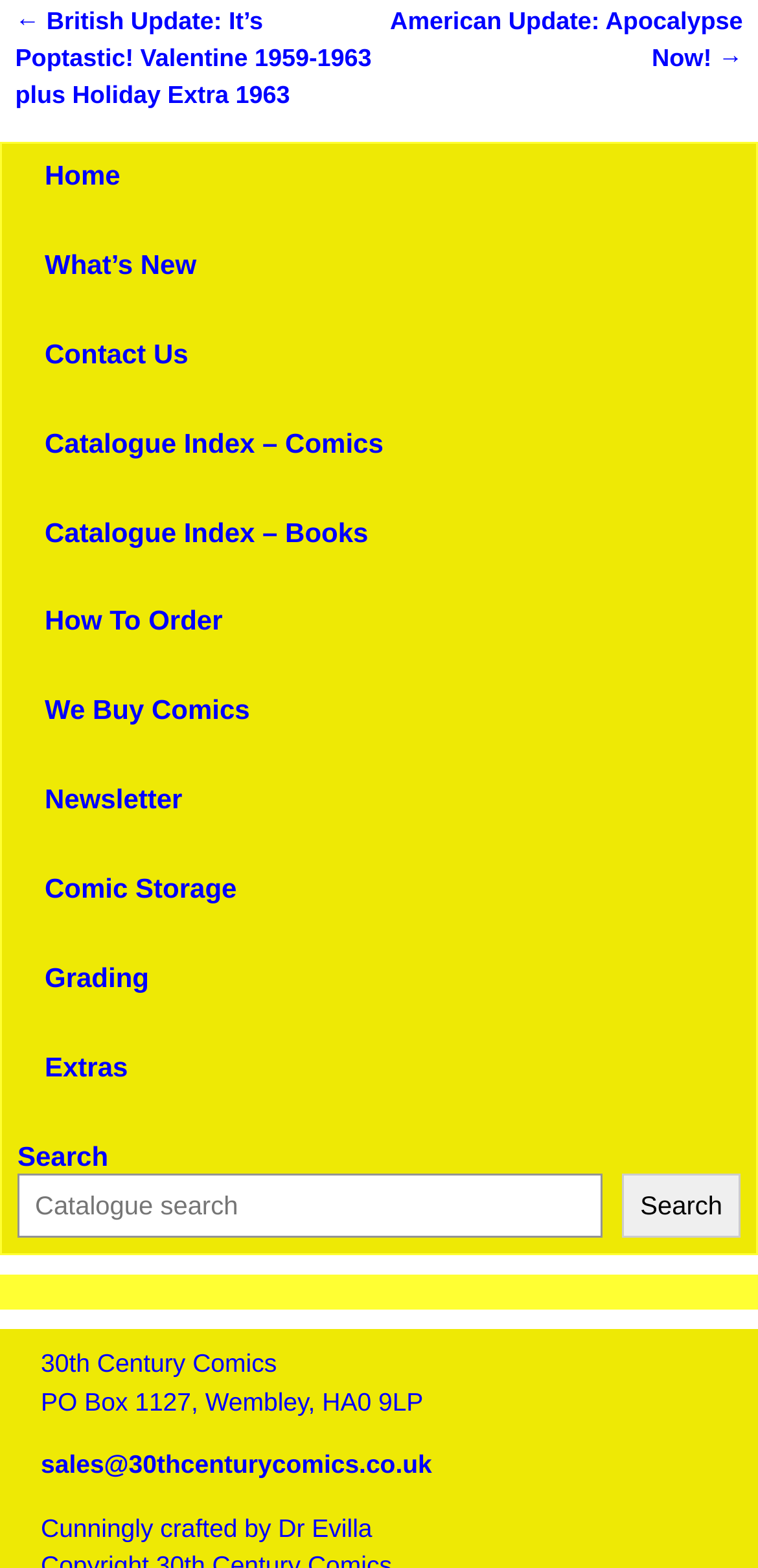Please find the bounding box coordinates of the element that must be clicked to perform the given instruction: "go to home page". The coordinates should be four float numbers from 0 to 1, i.e., [left, top, right, bottom].

[0.059, 0.102, 0.159, 0.122]